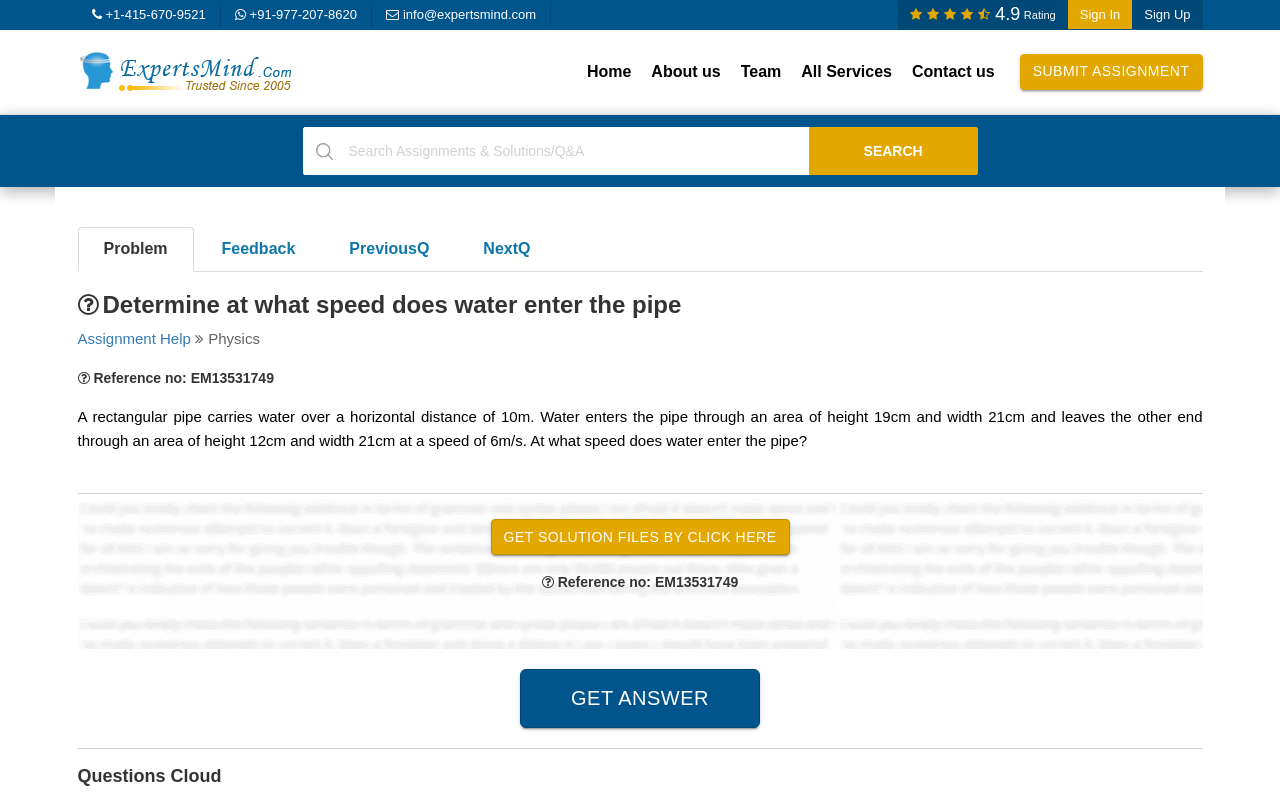Examine the image carefully and respond to the question with a detailed answer: 
How many links are there in the top navigation bar?

There are 7 links in the top navigation bar, which are 'Assignment Help', 'Home', 'About us', 'Team', 'All Services', 'Contact us', and 'SUBMIT ASSIGNMENT'.